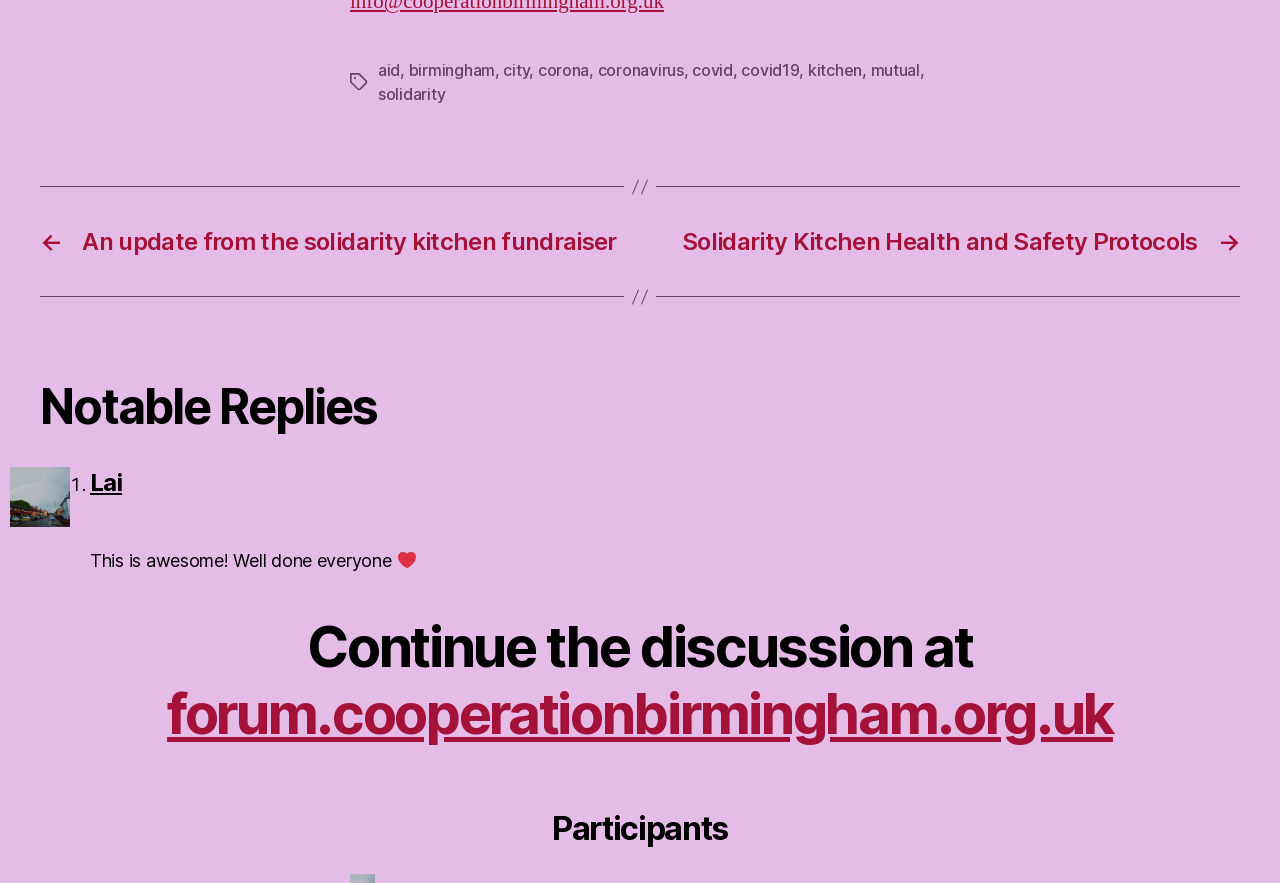What is the title of the first post?
Examine the image and provide an in-depth answer to the question.

I looked at the navigation section labeled 'Post' and found the first link, which is 'An update from the solidarity kitchen fundraiser'.